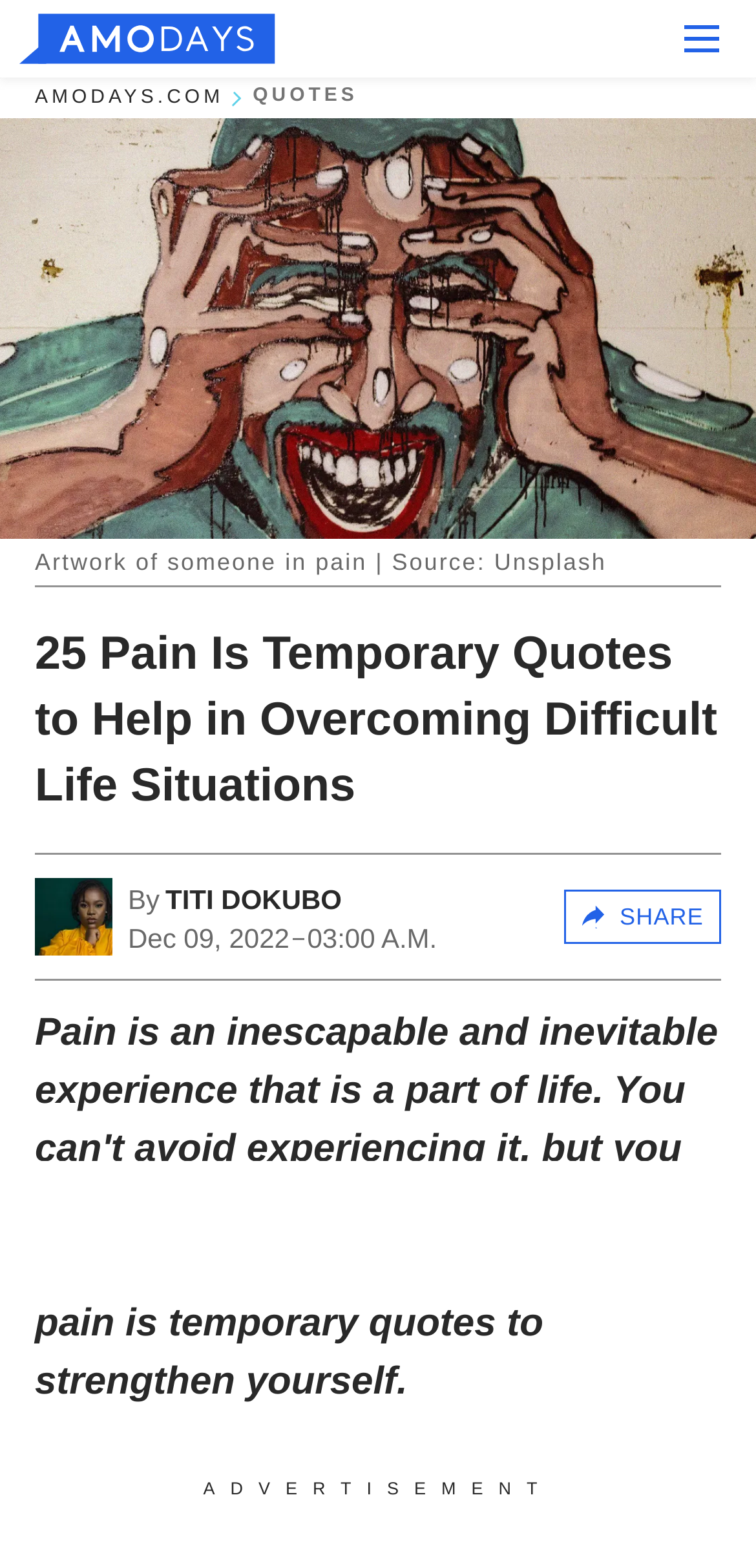Determine the bounding box coordinates of the UI element described by: "parent_node: By".

[0.046, 0.56, 0.149, 0.61]